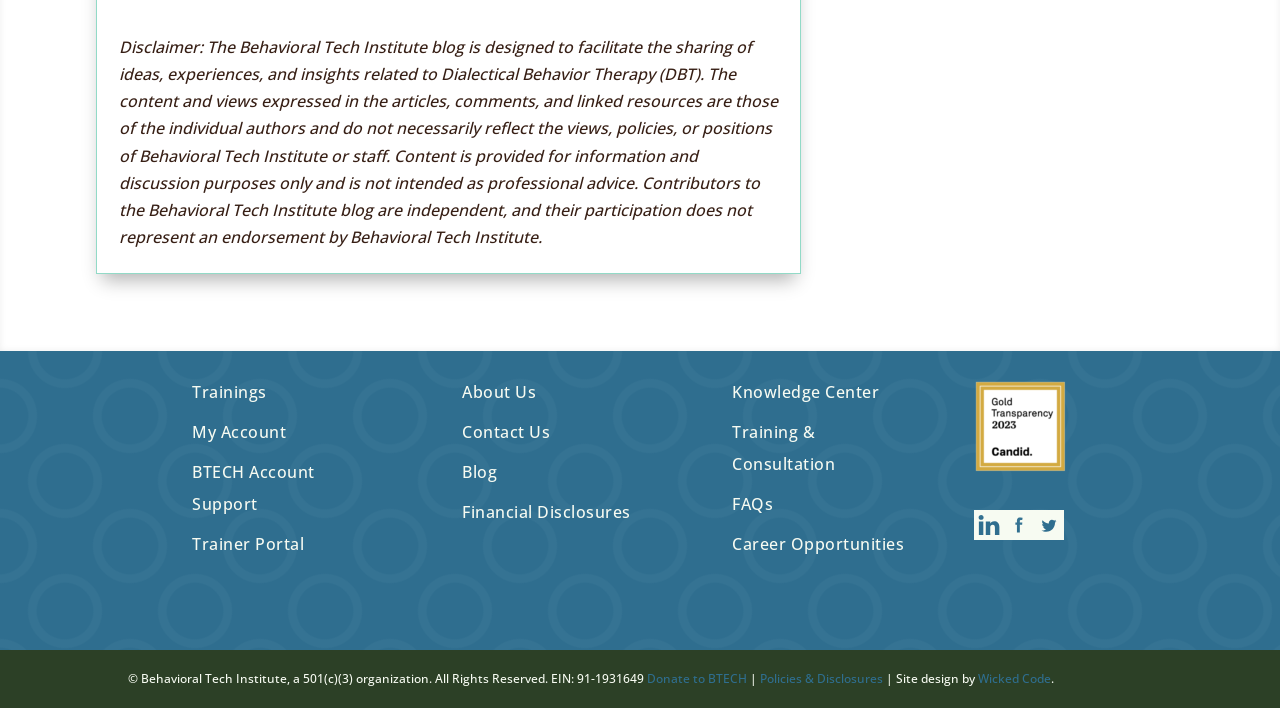Give a one-word or short phrase answer to the question: 
Who designed the website?

Wicked Code